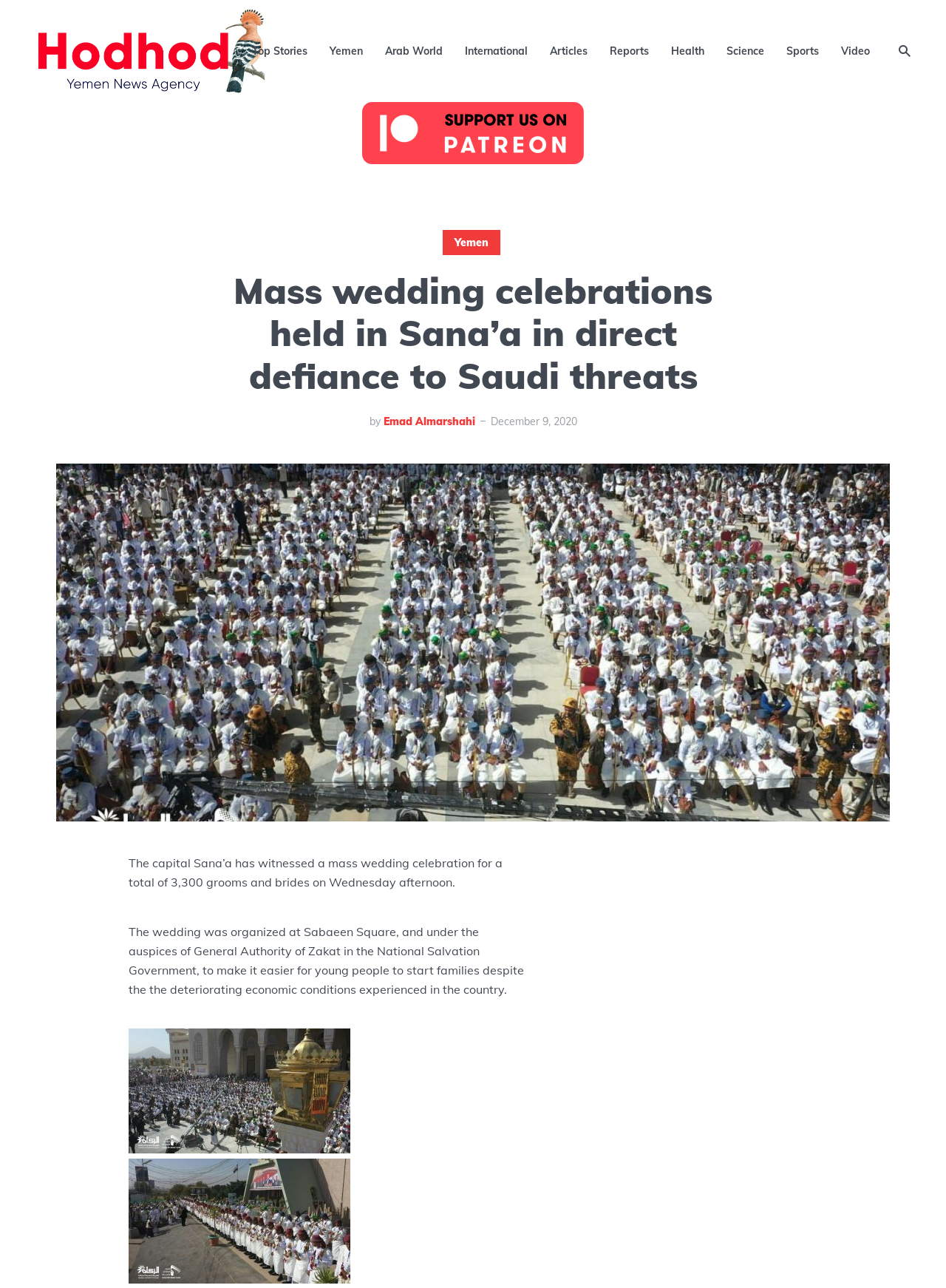By analyzing the image, answer the following question with a detailed response: How many grooms and brides attended the mass wedding?

The answer can be found in the first sentence of the article, which states 'The capital Sana’a has witnessed a mass wedding celebration for a total of 3,300 grooms and brides on Wednesday afternoon.'